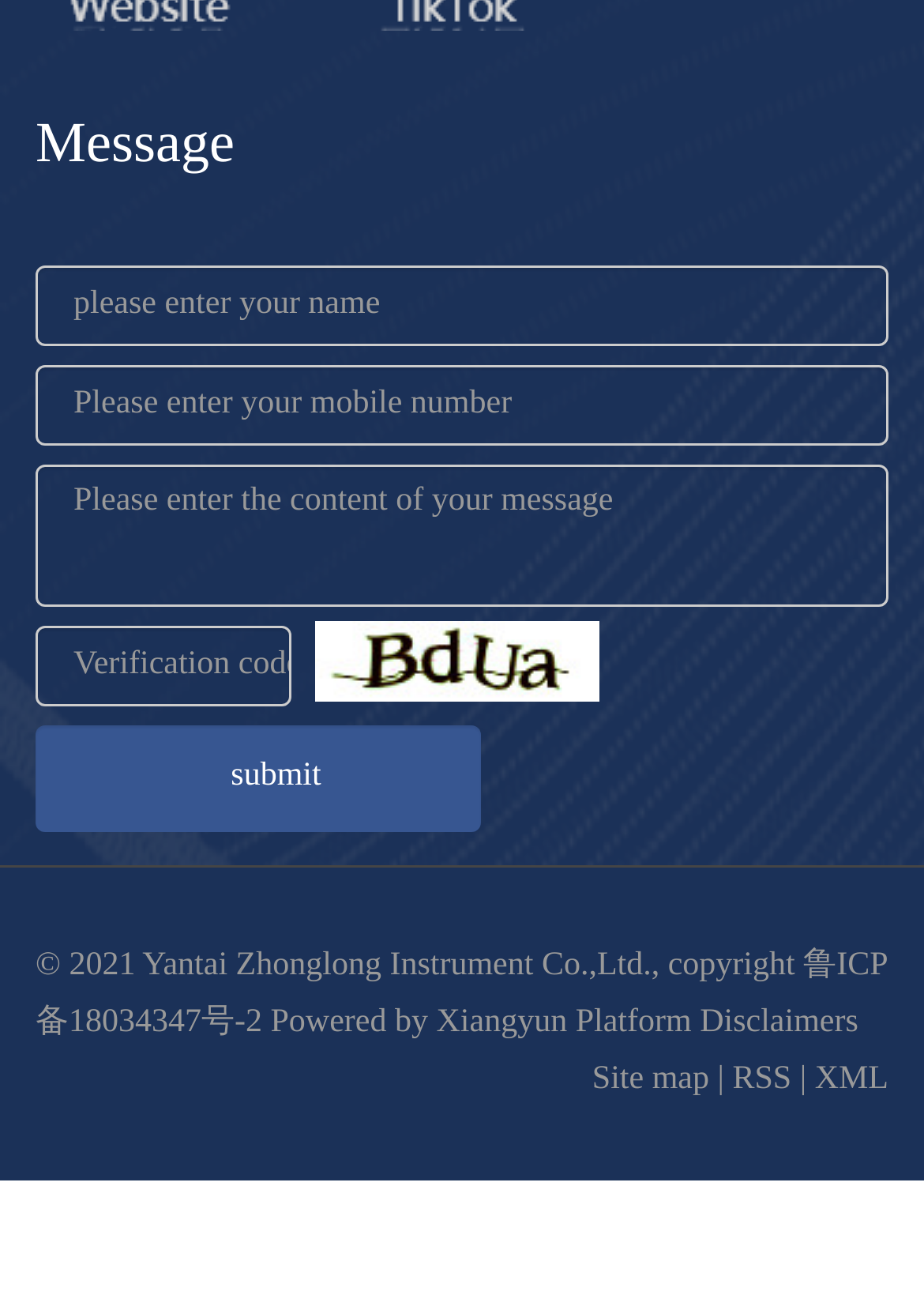Locate and provide the bounding box coordinates for the HTML element that matches this description: "Allan Harsmann".

None